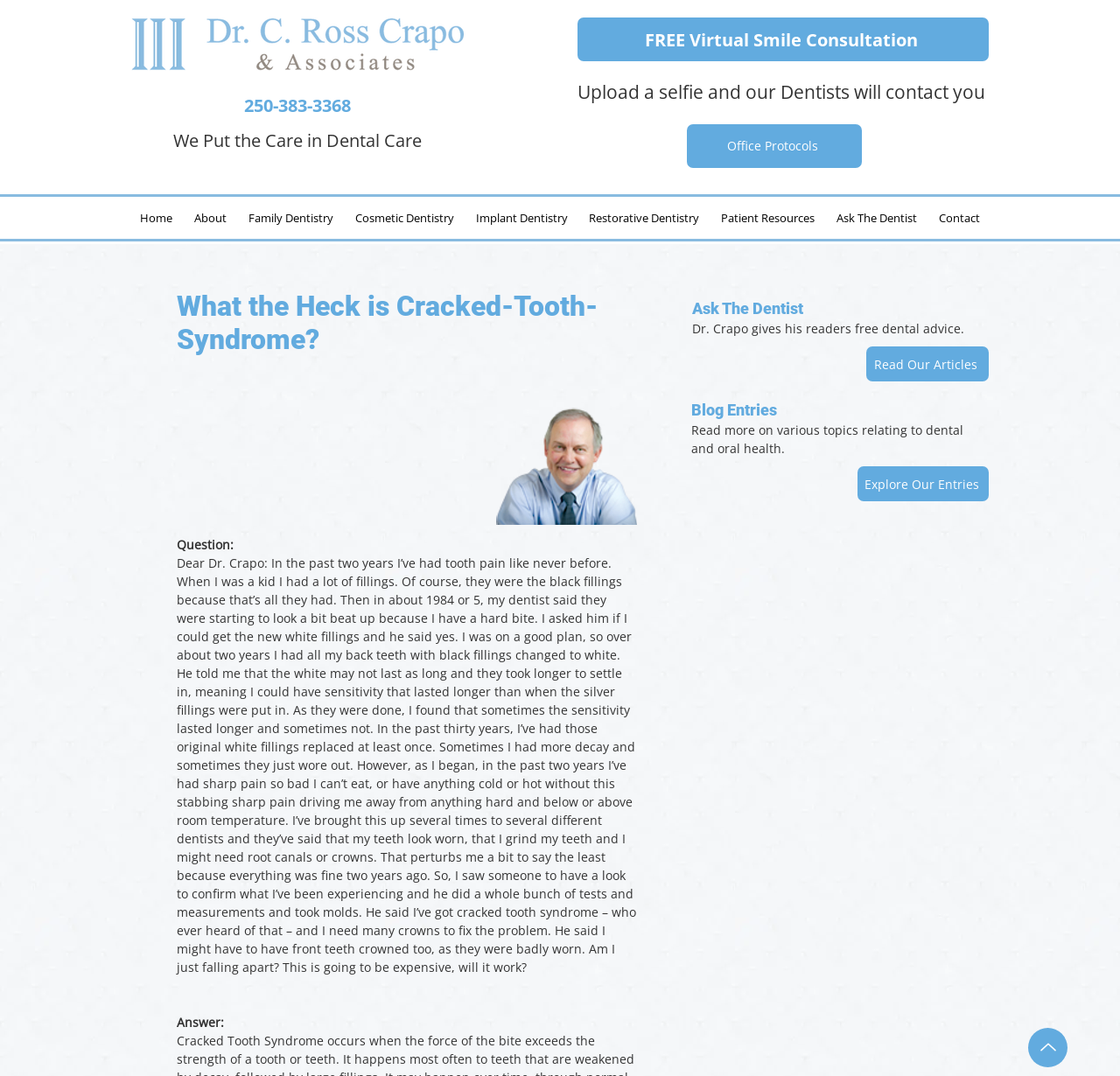Construct a comprehensive description capturing every detail on the webpage.

This webpage is about Dr. Crapo's dental advice, specifically discussing cracked tooth syndrome. At the top, there is a link to the website's main page, followed by an iframe containing embedded content. Below this, there is a phone number link and a static text element with the practice's slogan, "We Put the Care in Dental Care." 

To the right of the slogan, there is a link to a free virtual smile consultation and a brief description of the process. Further down, there are links to office protocols and a navigation menu with various options, including home, about, family dentistry, cosmetic dentistry, implant dentistry, restorative dentistry, patient resources, ask the dentist, and contact.

The main content of the page is an article titled "What the Heck is Cracked-Tooth-Syndrome?" which includes a heading, a figure with an image of Dr. Crapo, and a question from a reader about their tooth pain. The reader's question is followed by a lengthy description of their dental history and their concerns about cracked tooth syndrome. 

Below the question, there is an answer section, but the content is not provided. To the right of the article, there is a section titled "Ask The Dentist" with a heading, a brief description of Dr. Crapo's free dental advice, and links to read articles and explore blog entries. At the very bottom of the page, there is a link to go up.